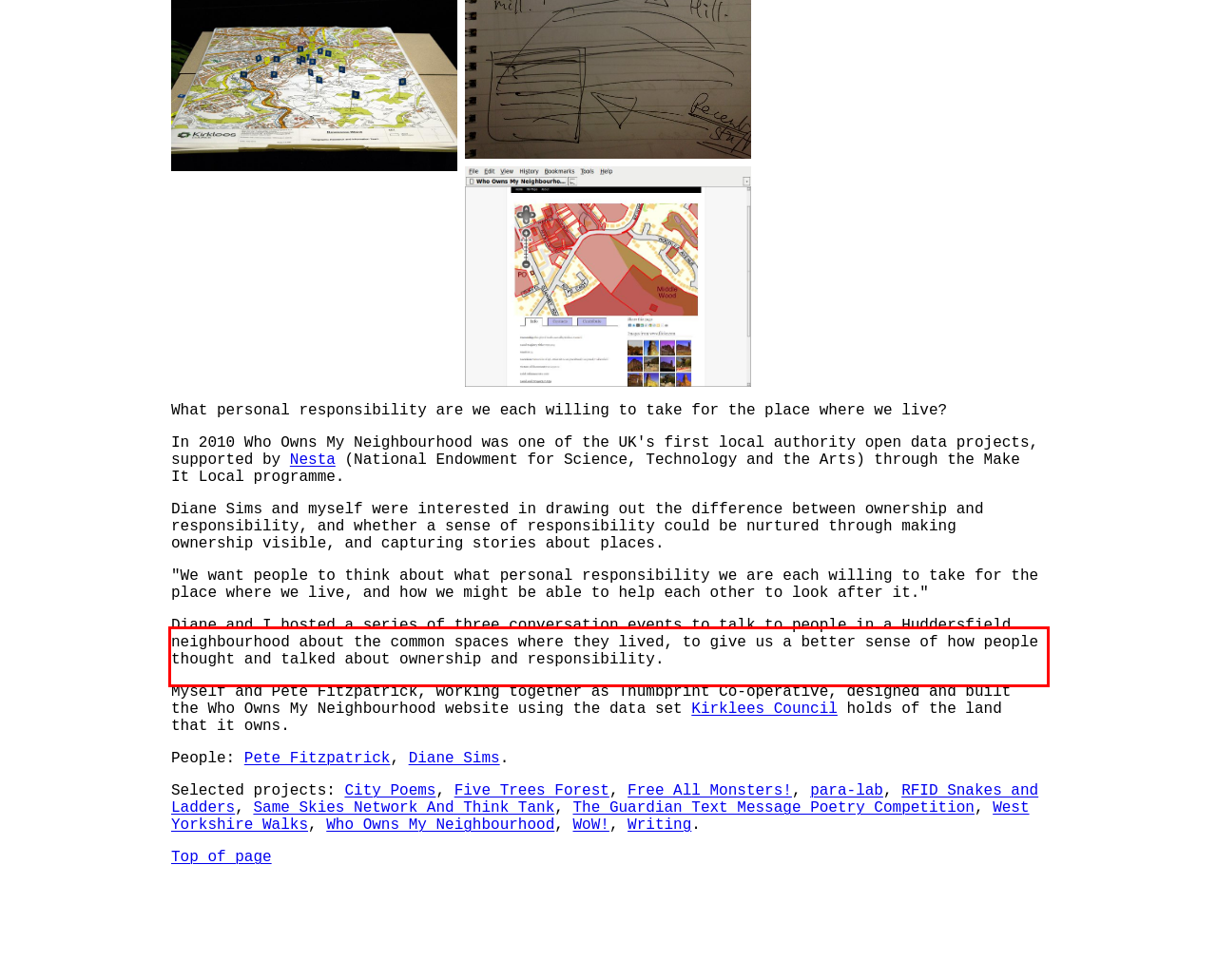Please identify the text within the red rectangular bounding box in the provided webpage screenshot.

Diane and I hosted a series of three conversation events to talk to people in a Huddersfield neighbourhood about the common spaces where they lived, to give us a better sense of how people thought and talked about ownership and responsibility.